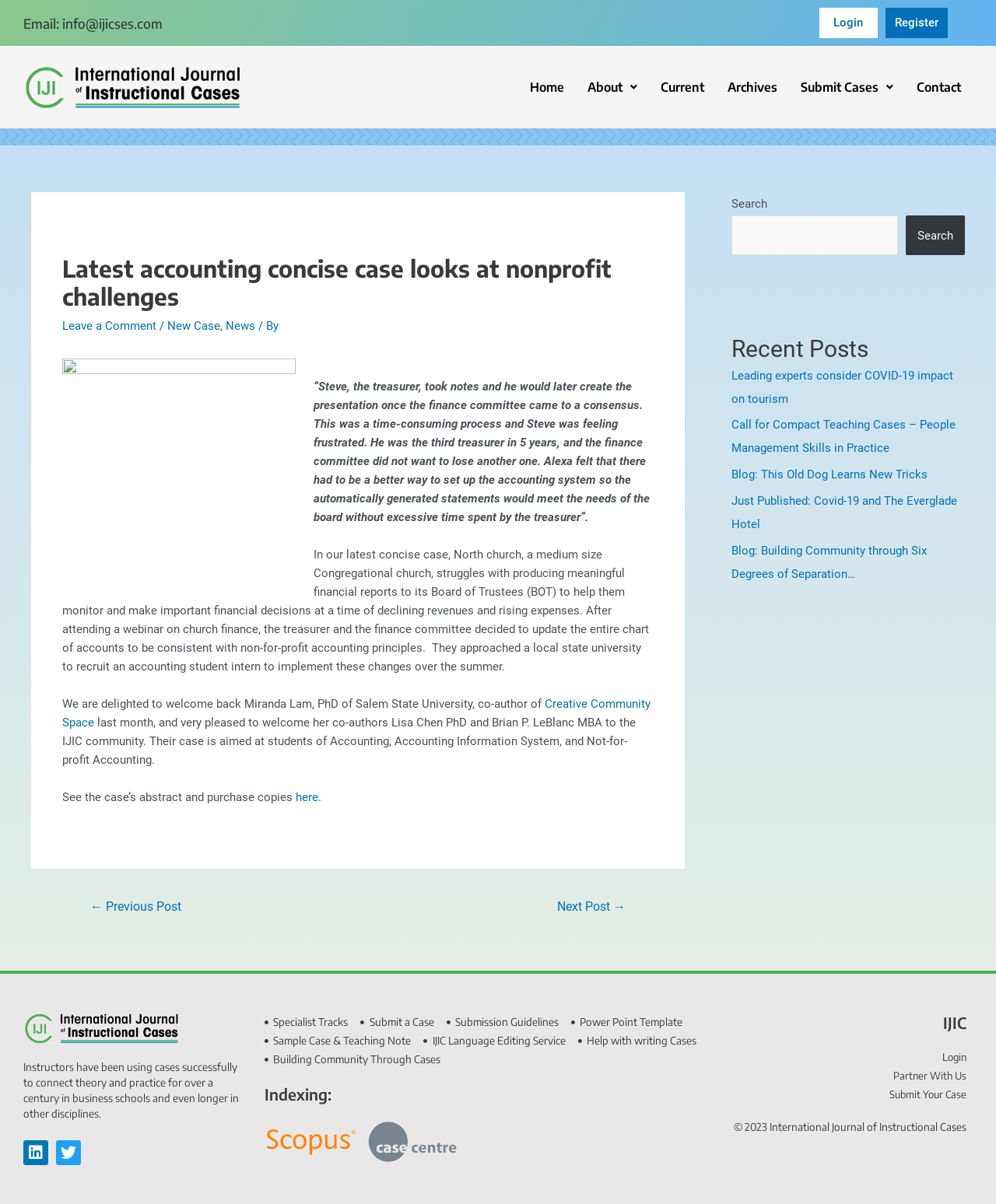What is the copyright year of the journal?
Using the image as a reference, give an elaborate response to the question.

The copyright year can be found at the bottom of the webpage, in the static text element that says '© 2023 International Journal of Instructional Cases'.